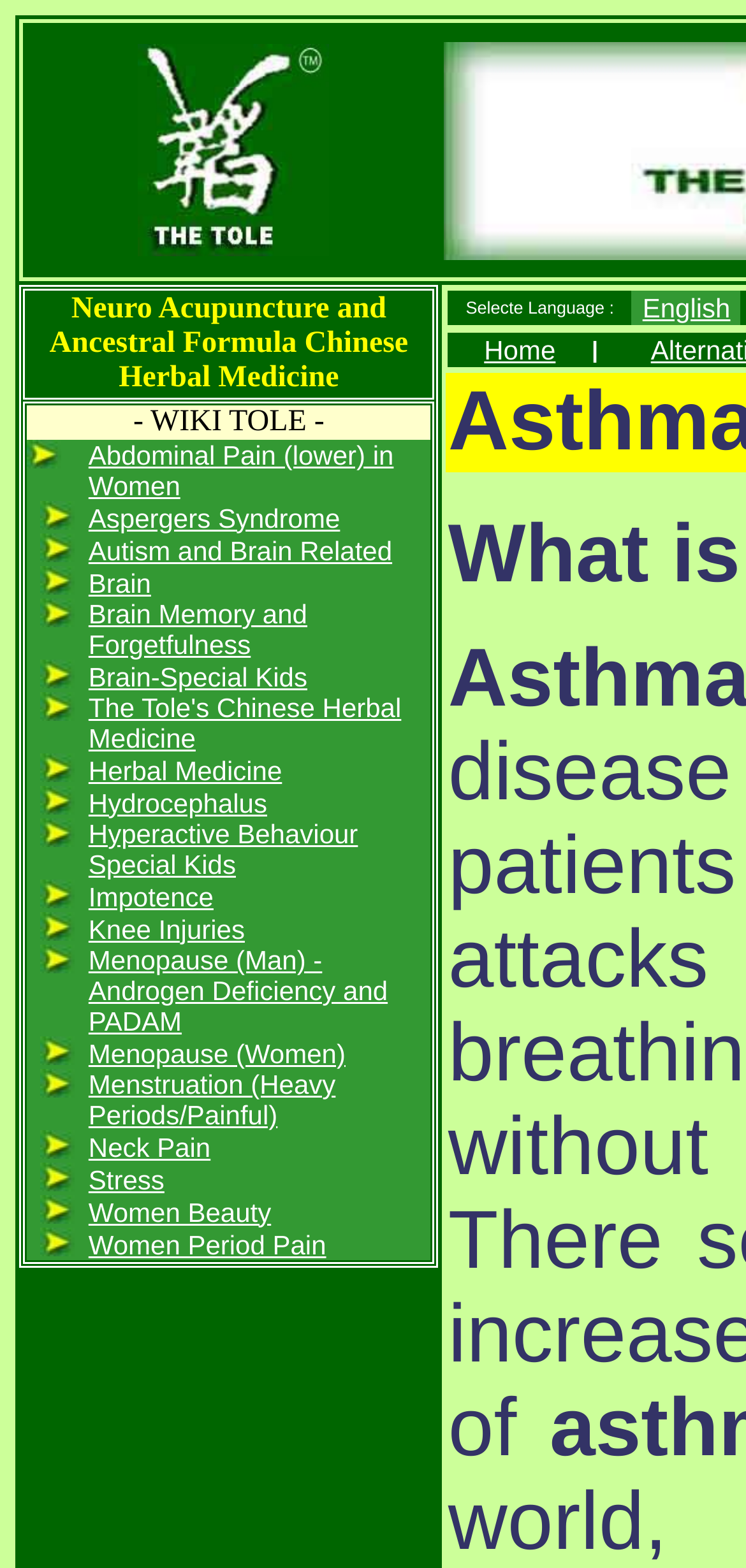Answer the question with a brief word or phrase:
How many rows are there in the table?

25